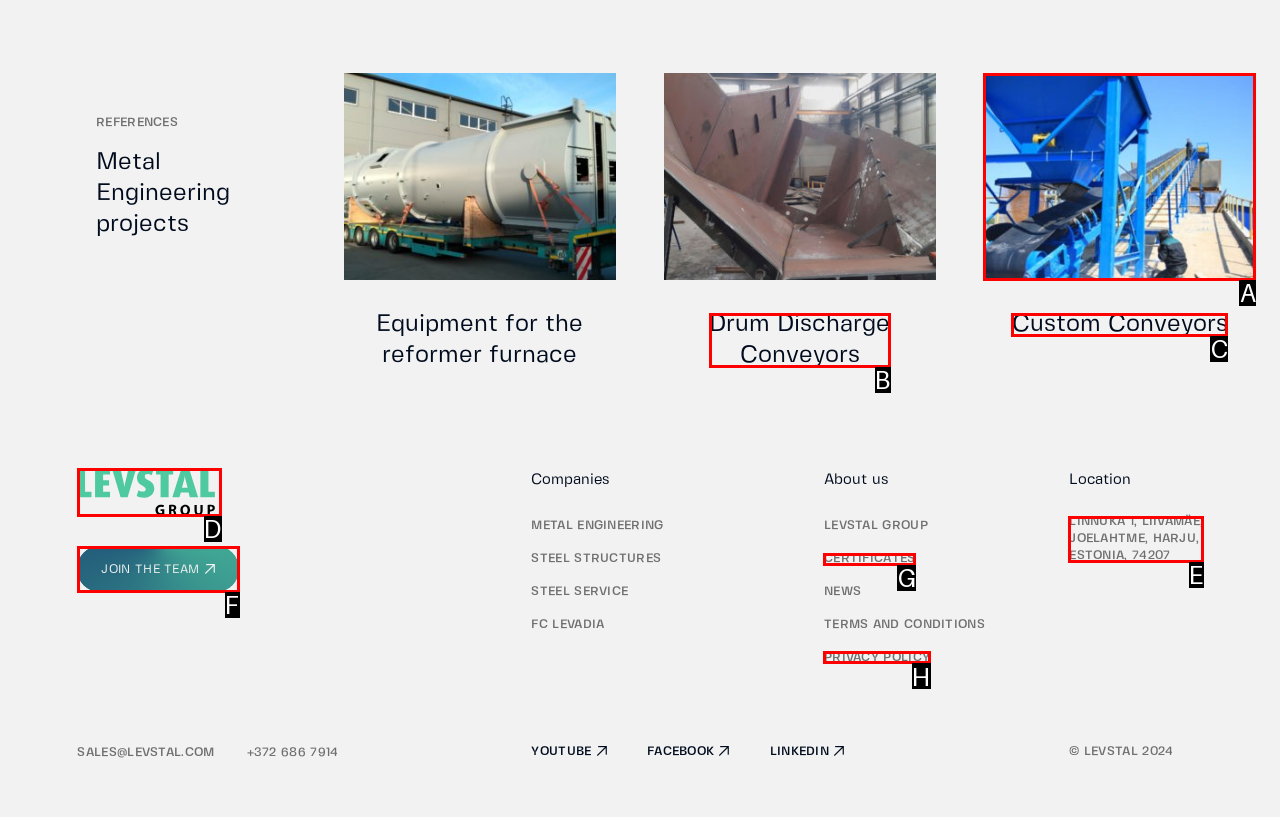Tell me the correct option to click for this task: Click on the 'LINNUKA 1, LIIVAMÄE, JOELAHTME, HARJU, ESTONIA, 74207' link
Write down the option's letter from the given choices.

E